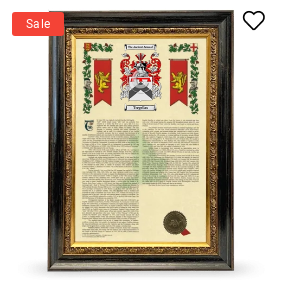Based on the visual content of the image, answer the question thoroughly: What is the significance of the 'Sale' tag?

The caption notes that the document is part of a sale promotion, which is indicated by a bold red 'Sale' tag in the upper left corner of the frame, suggesting that the item is being offered at a discounted price.